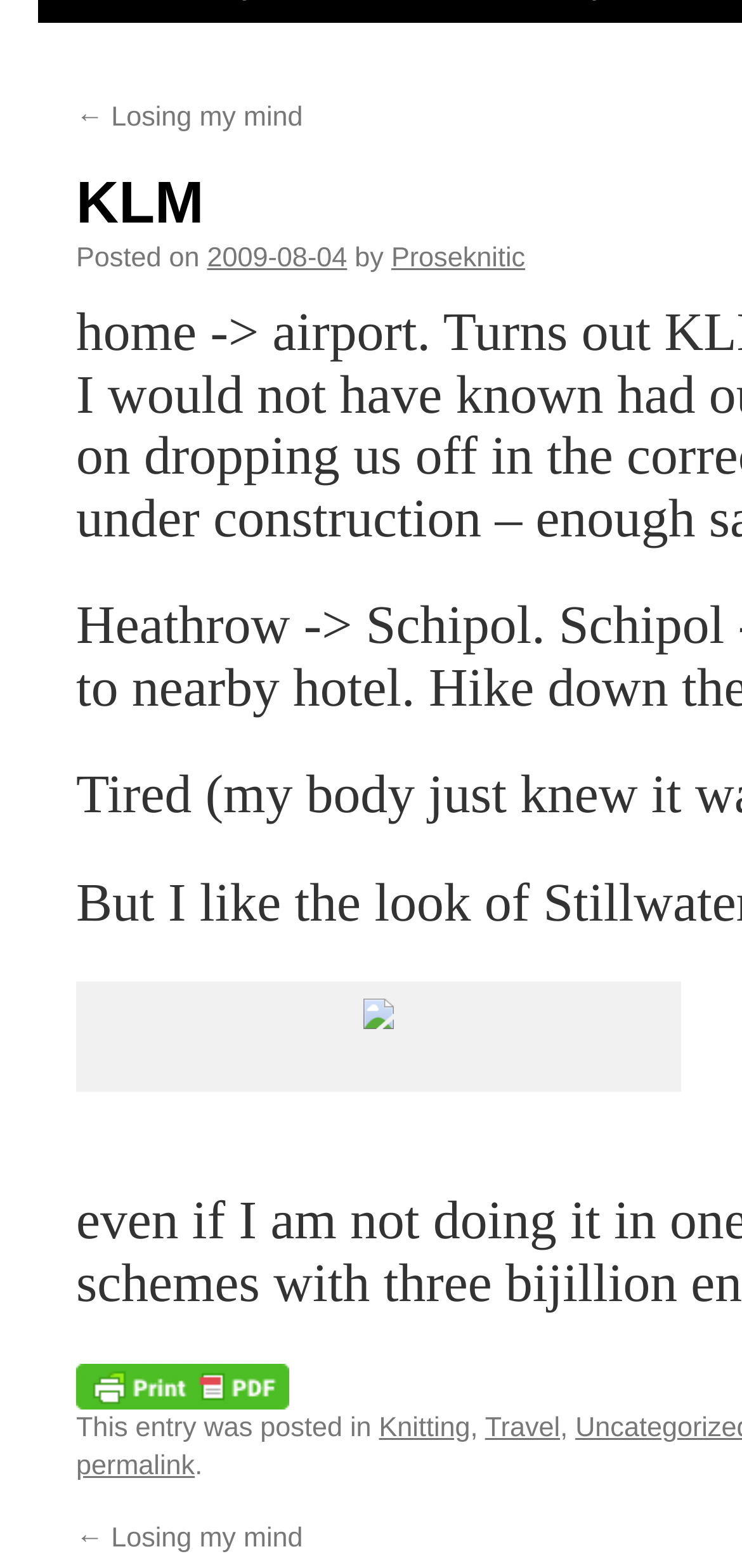Please specify the bounding box coordinates in the format (top-left x, top-left y, bottom-right x, bottom-right y), with all values as floating point numbers between 0 and 1. Identify the bounding box of the UI element described by: ← Losing my mind

[0.103, 0.112, 0.408, 0.131]